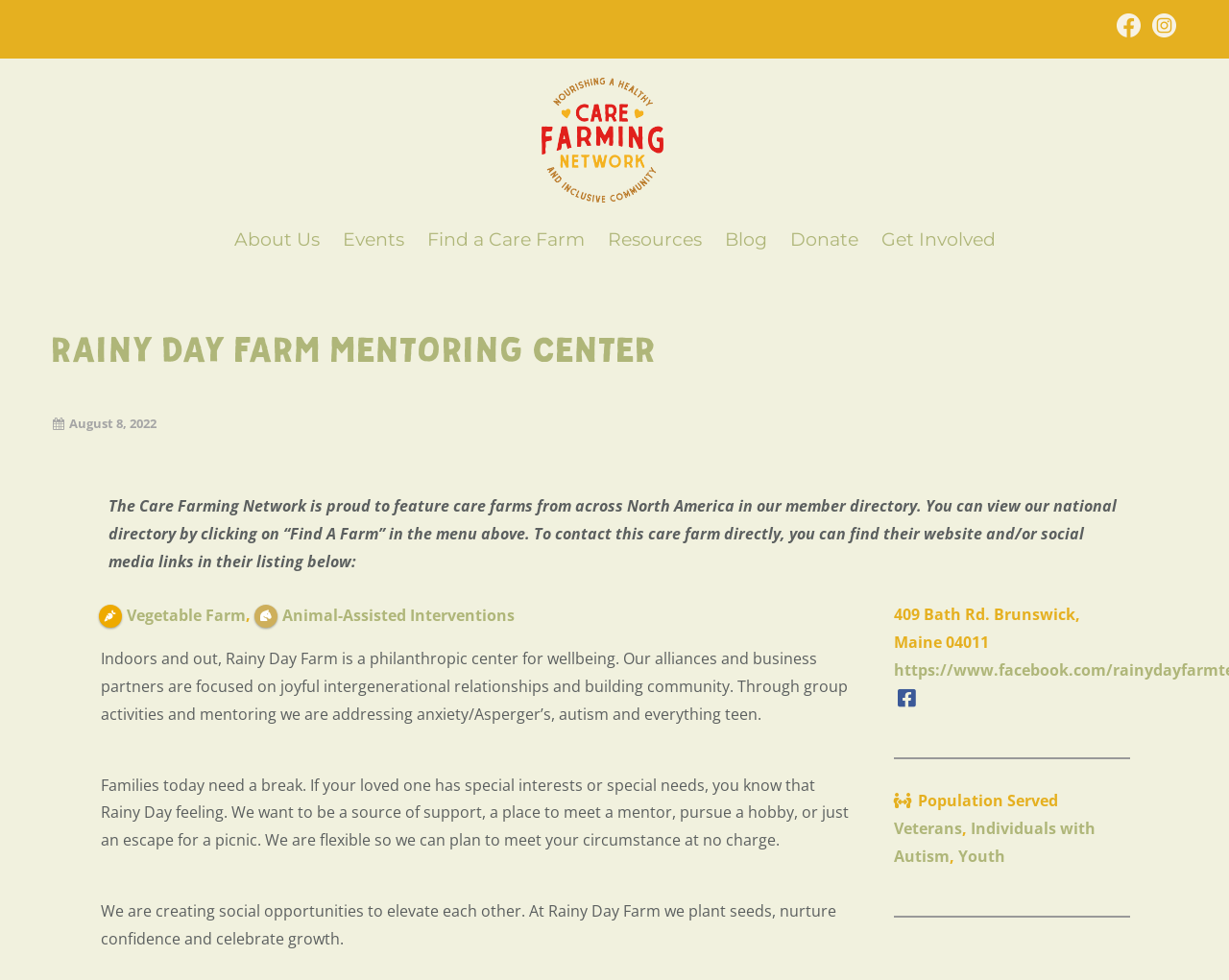What is the address of Rainy Day Farm?
Answer the question with a detailed and thorough explanation.

The address of Rainy Day Farm is mentioned in the text '409 Bath Rd. Brunswick, Maine 04011', which is located at the bottom of the webpage.